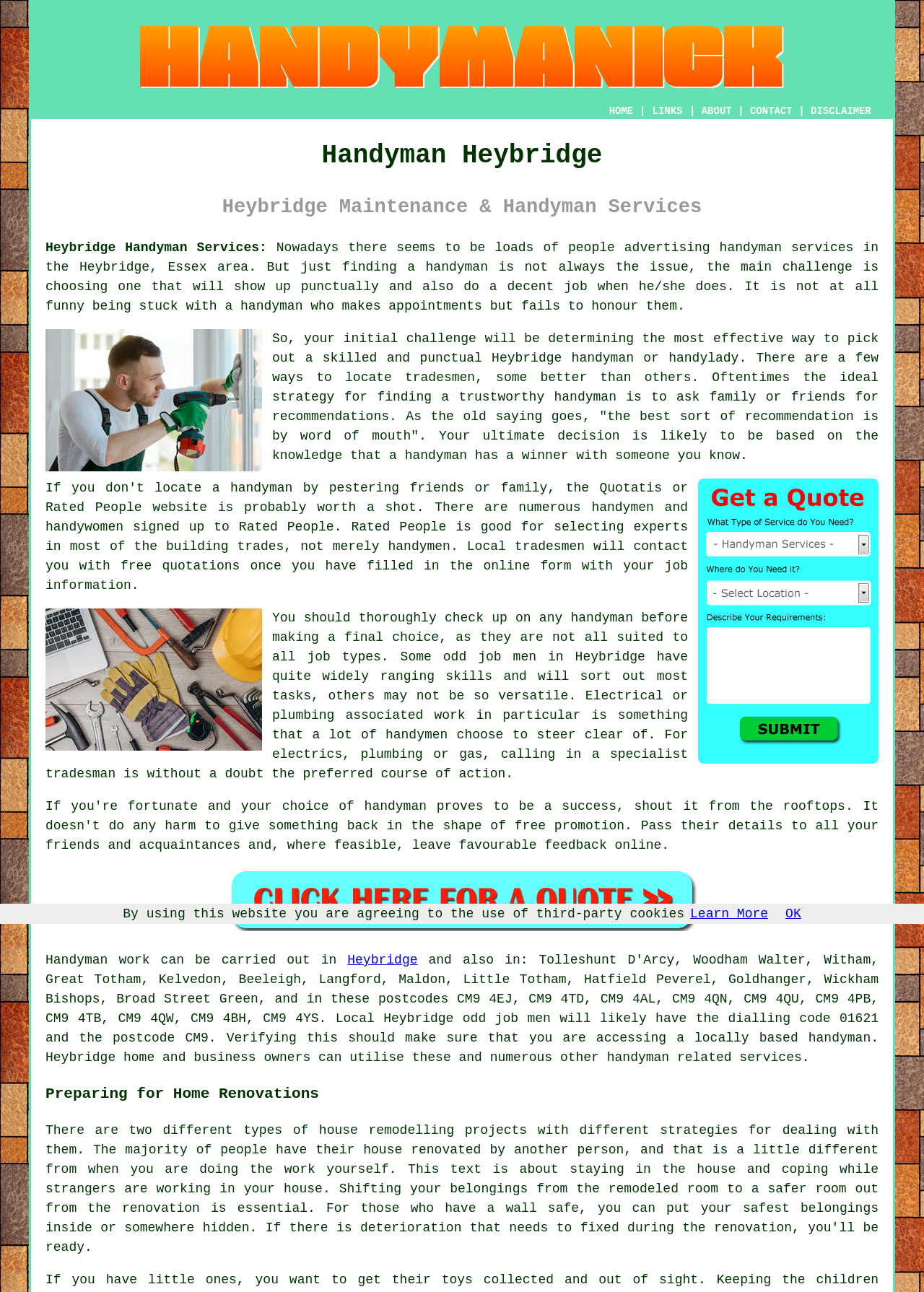Find and specify the bounding box coordinates that correspond to the clickable region for the instruction: "Click on the 'CONTACT' link".

[0.812, 0.082, 0.858, 0.091]